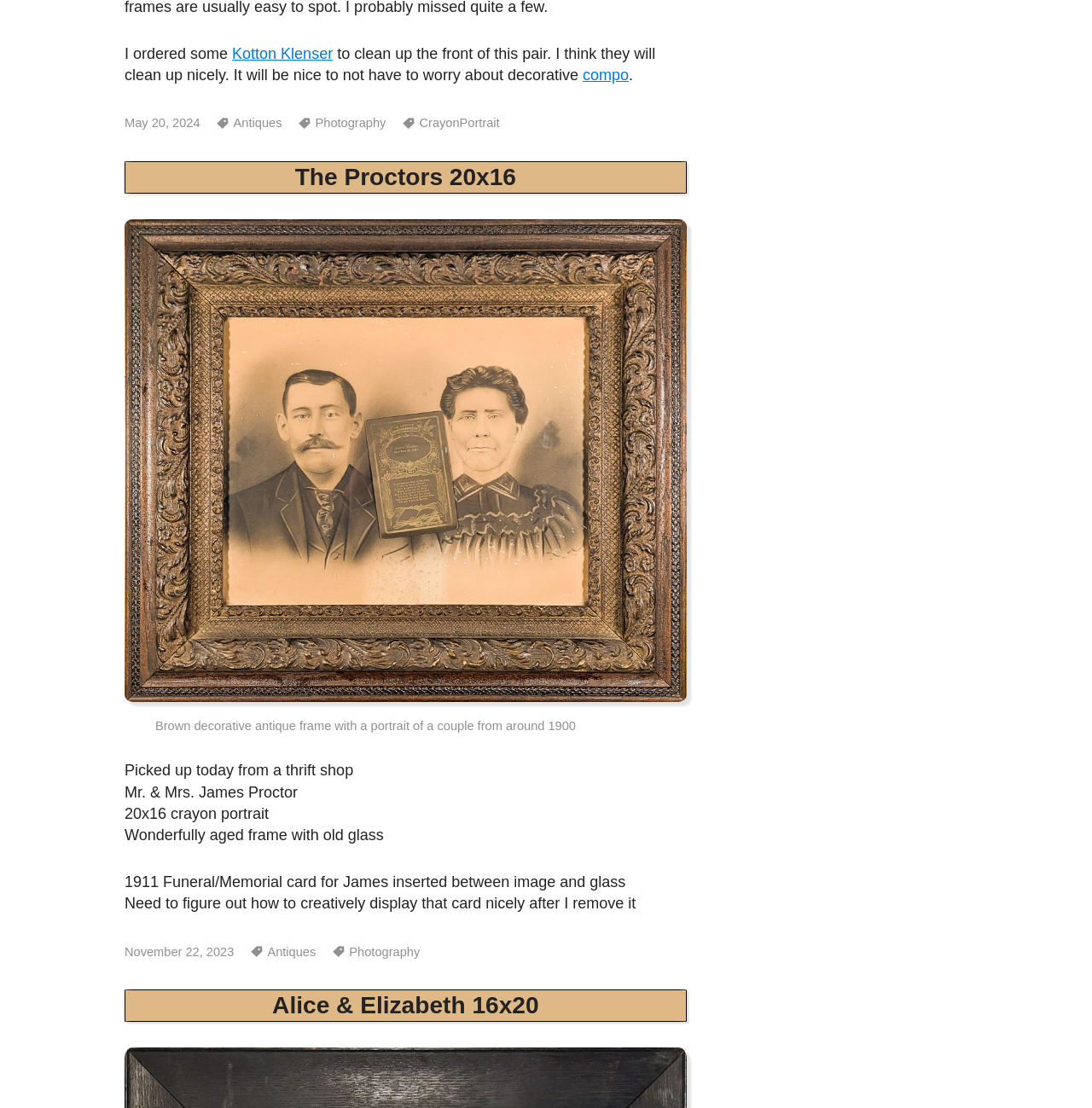What is the subject of the 20x16 portrait?
Examine the image closely and answer the question with as much detail as possible.

Based on the text 'The Proctors 20x16' and the image description 'Brown decorative antique frame with a portrait of a couple from around 1900', I infer that the subject of the 20x16 portrait is The Proctors.